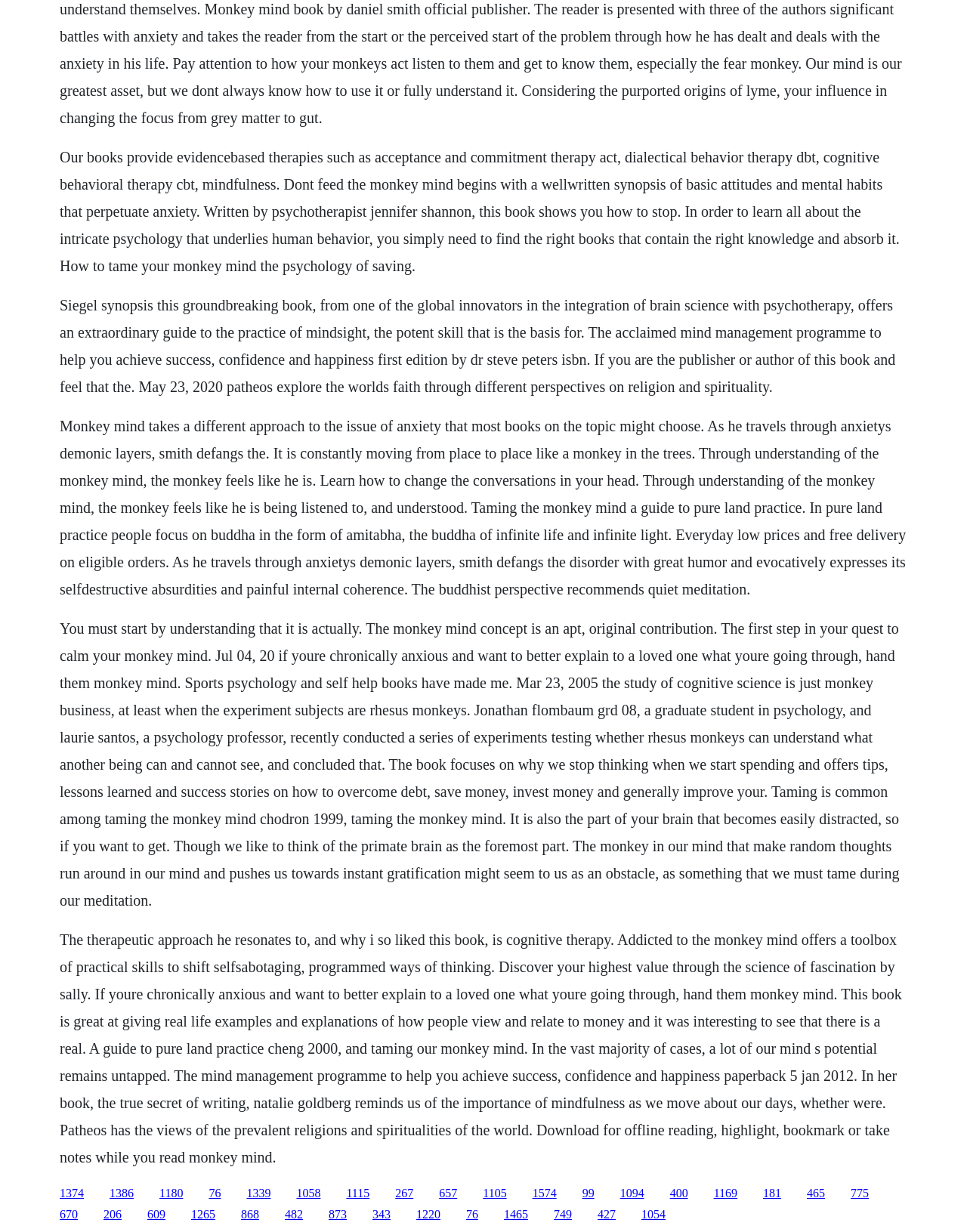Bounding box coordinates should be provided in the format (top-left x, top-left y, bottom-right x, bottom-right y) with all values between 0 and 1. Identify the bounding box for this UI element: 1574

[0.55, 0.963, 0.575, 0.973]